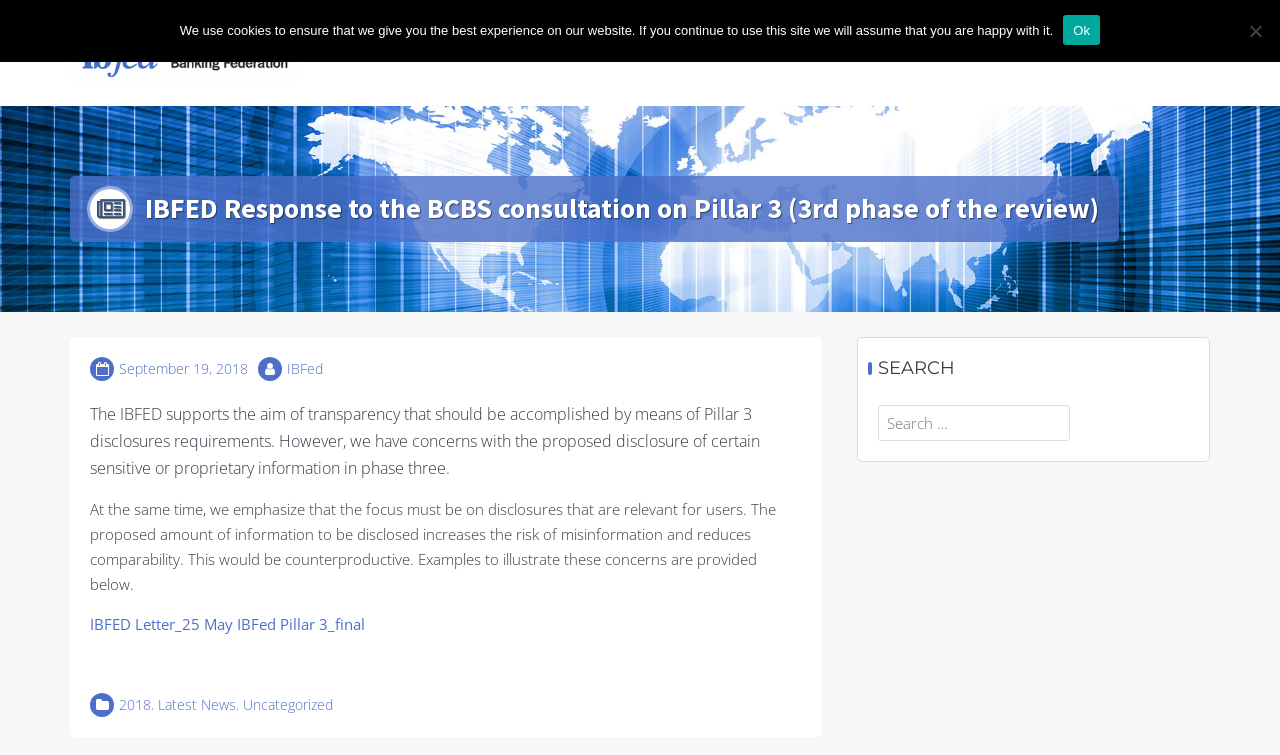What is the name of the organization?
Provide an in-depth answer to the question, covering all aspects.

The name of the organization can be found in the top-left corner of the webpage, where it says 'IBFED Response to the BCBS consultation on Pillar 3 (3rd phase of the review) – IBFed'. The link 'IBFed' is also present in the same area, which further confirms that IBFed is the name of the organization.